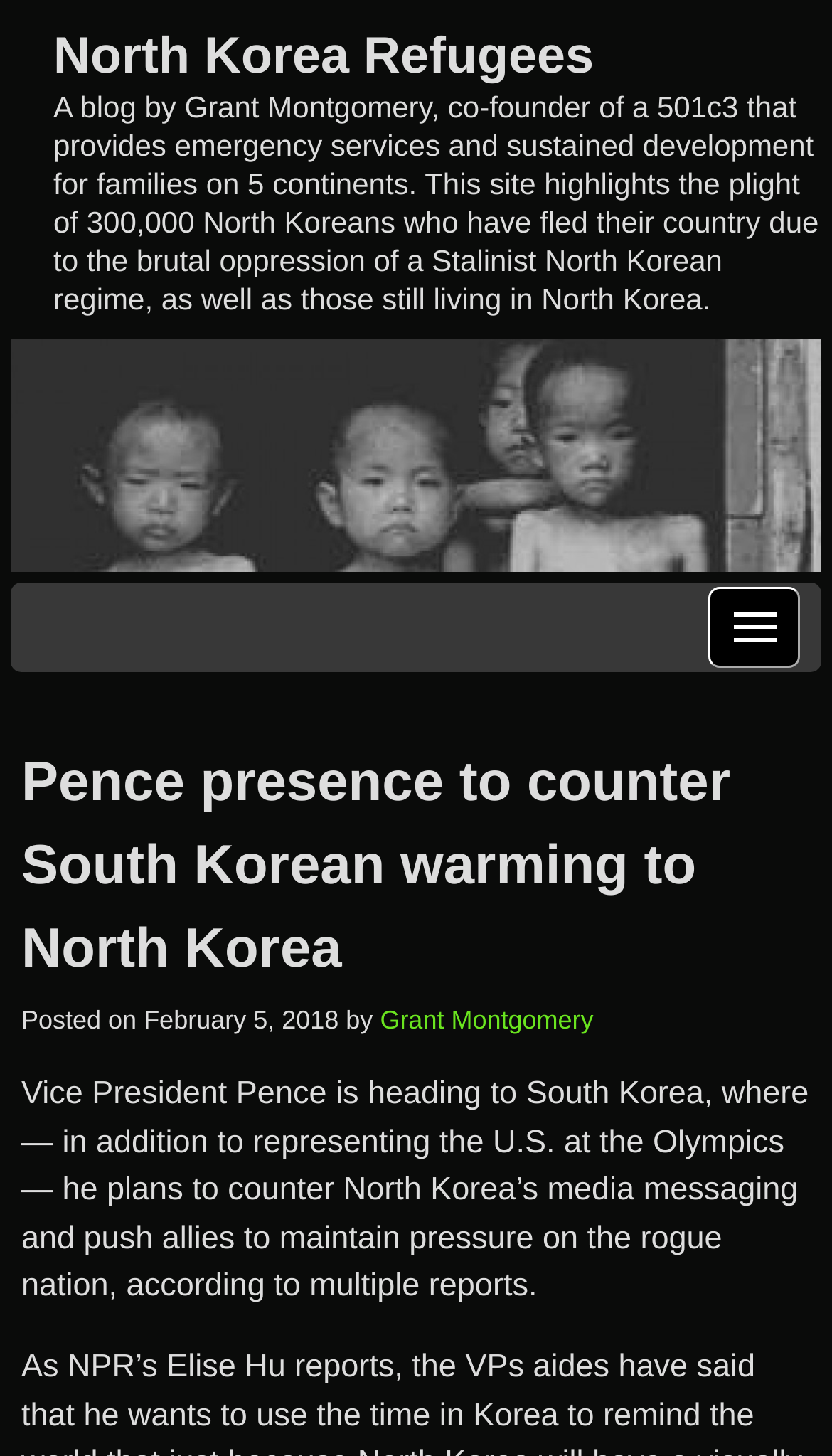What is the purpose of Vice President Pence's trip to South Korea?
Using the image, provide a detailed and thorough answer to the question.

According to the static text 'Vice President Pence is heading to South Korea, where — in addition to representing the U.S. at the Olympics — he plans to counter North Korea’s media messaging...', the purpose of Vice President Pence's trip to South Korea is to counter North Korea's media messaging.